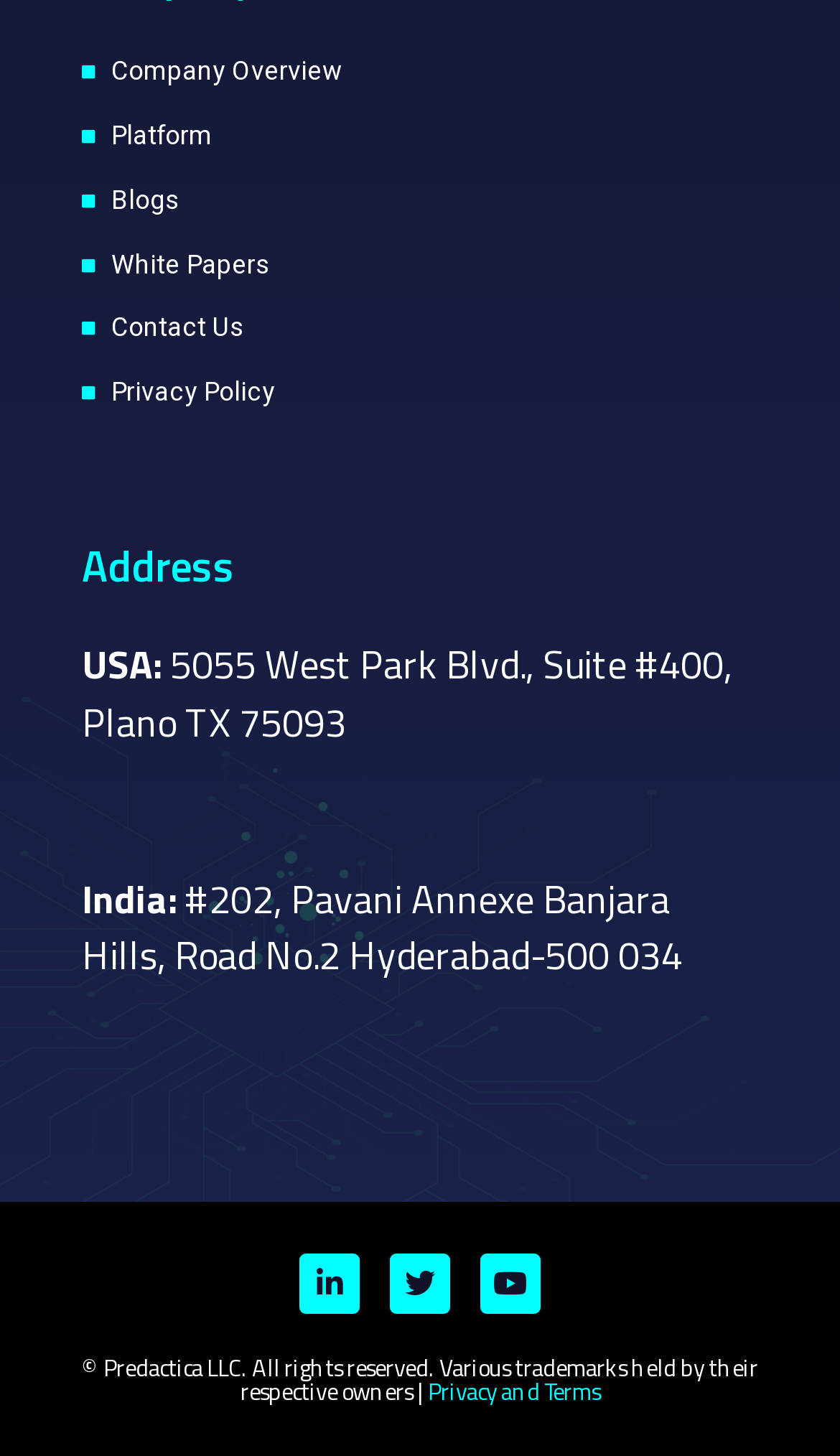Locate the bounding box coordinates of the element to click to perform the following action: 'View blogs'. The coordinates should be given as four float values between 0 and 1, in the form of [left, top, right, bottom].

[0.097, 0.121, 0.903, 0.155]